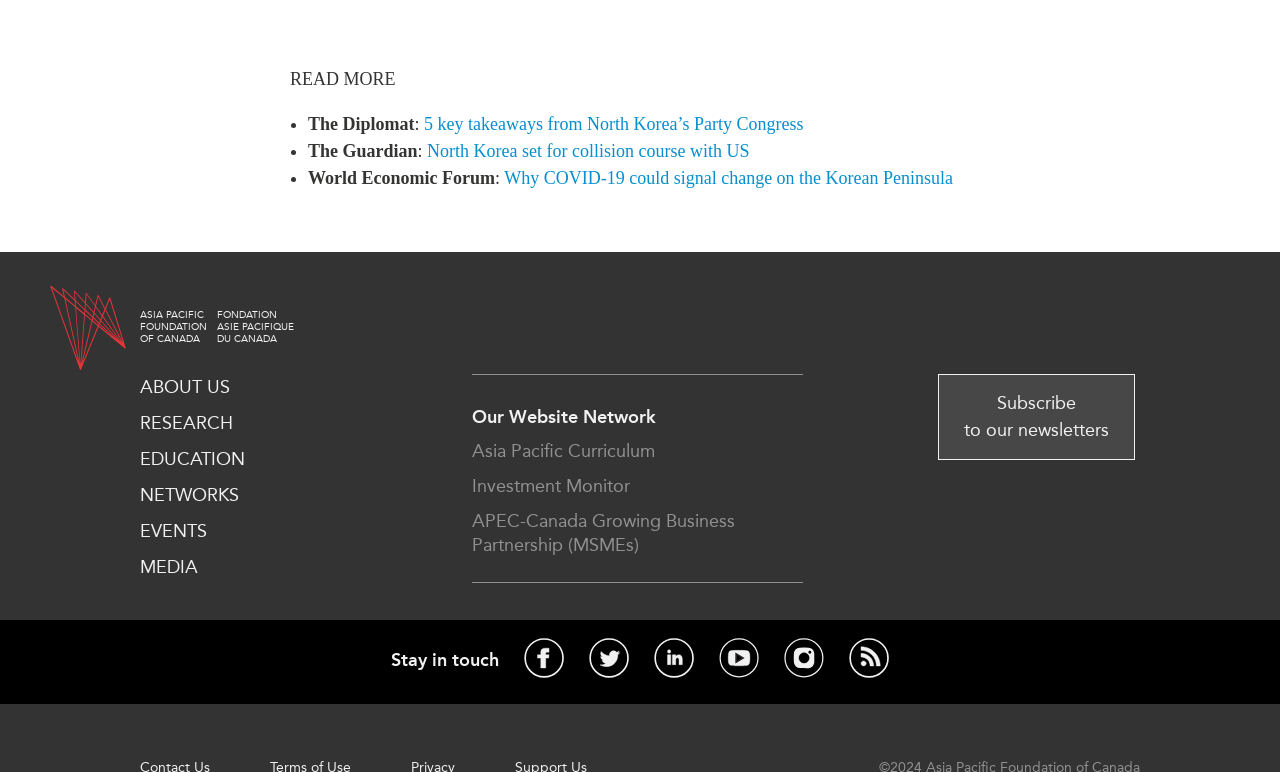What is the name of the organization?
Please use the image to provide an in-depth answer to the question.

The name of the organization can be determined by looking at the logo and text elements at the top of the page, which include 'APF logo', 'ASIA PACIFIC FOUNDATION OF CANADA', and 'FONDATION ASIE PACIFIQUE DU CANADA'. These elements suggest that the organization is the Asia Pacific Foundation of Canada.